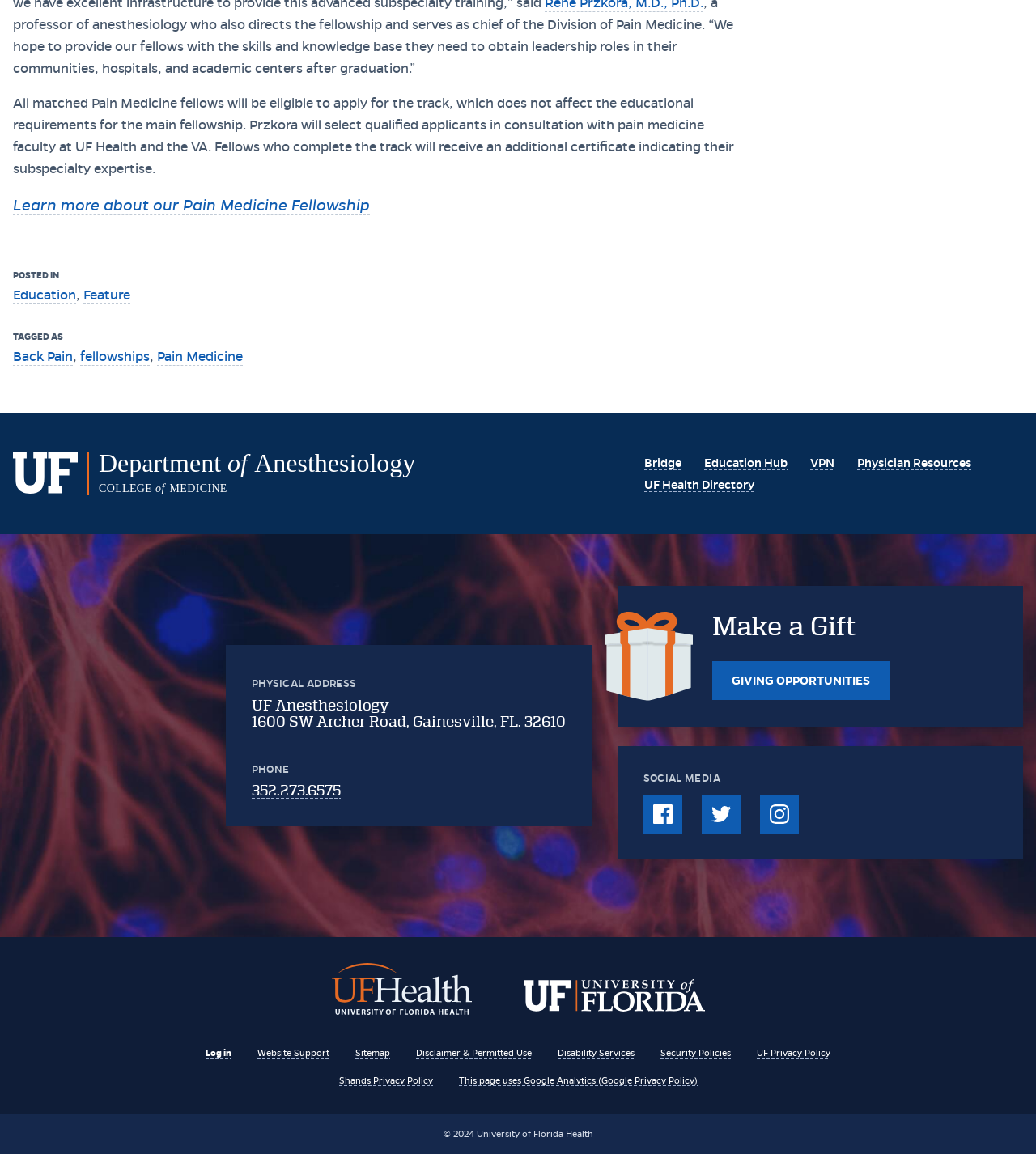Provide a one-word or short-phrase answer to the question:
What is the phone number of UF Anesthesiology?

352.273.6575